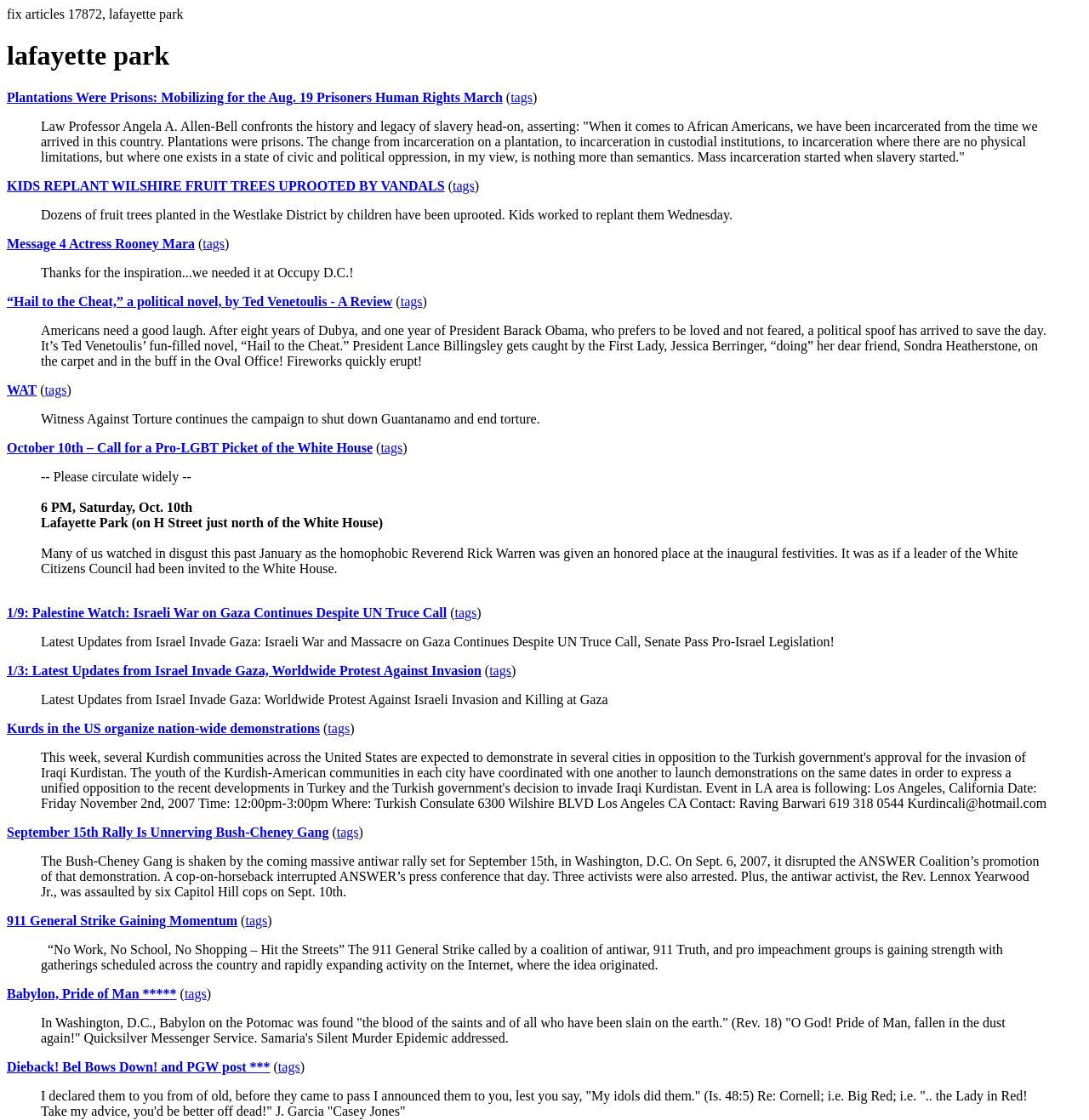Is there a call to action on this webpage?
From the image, provide a succinct answer in one word or a short phrase.

Yes